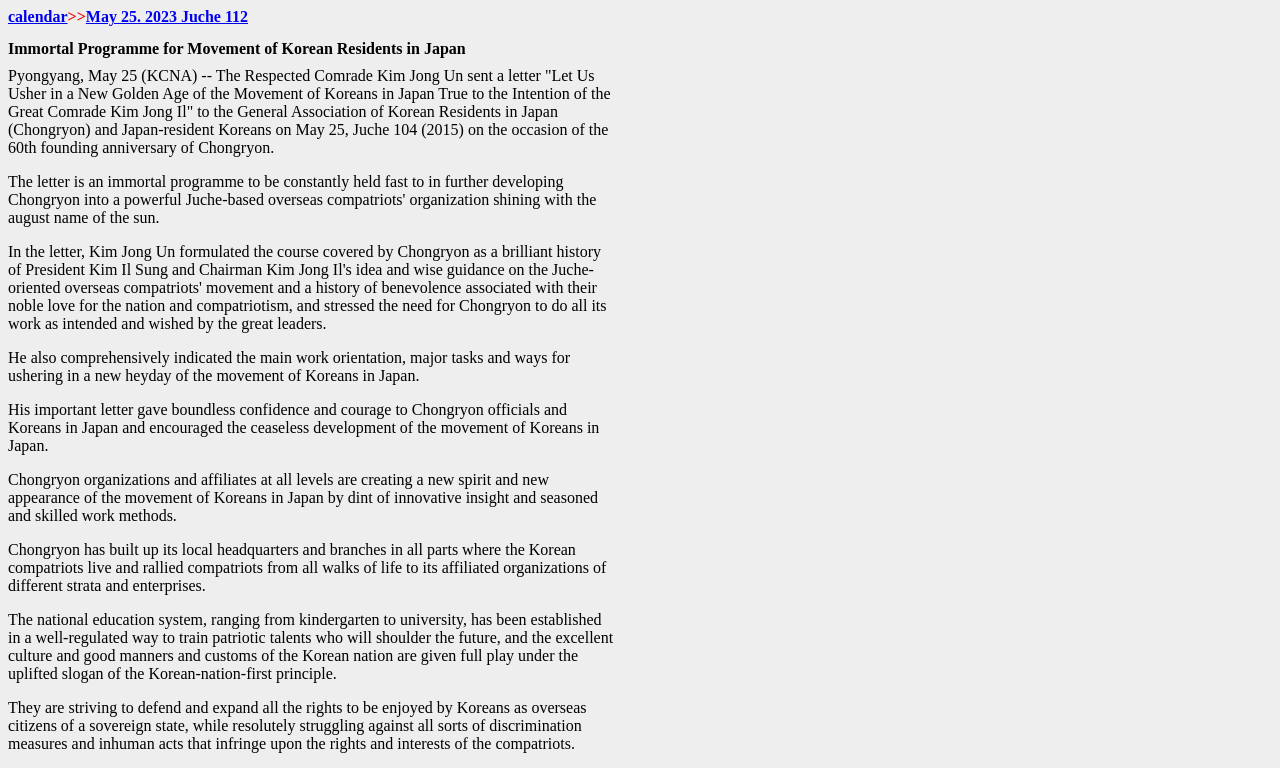What is the main topic of the article?
Please answer the question with a single word or phrase, referencing the image.

Movement of Koreans in Japan